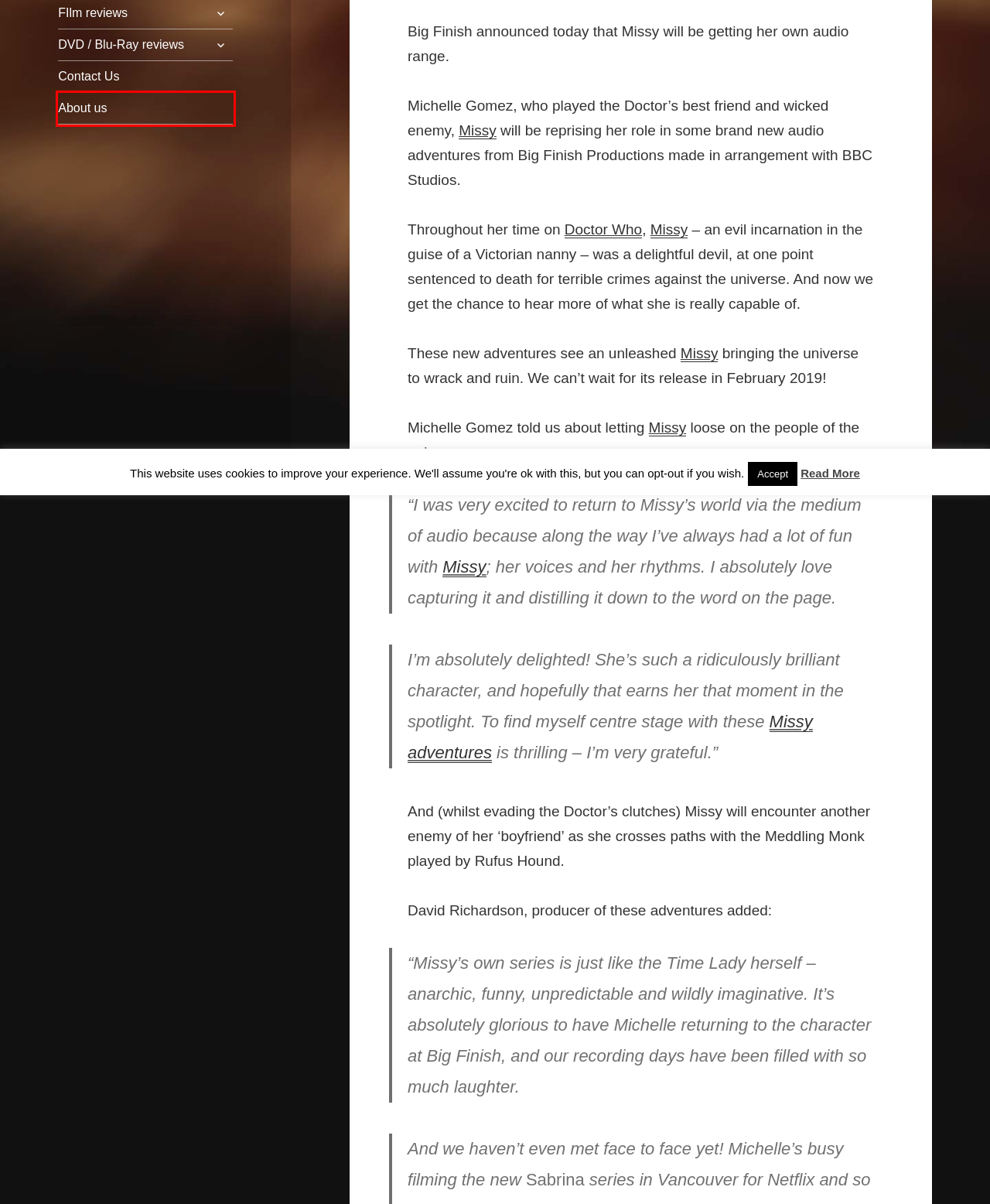You are looking at a webpage screenshot with a red bounding box around an element. Pick the description that best matches the new webpage after interacting with the element in the red bounding box. The possible descriptions are:
A. Paul Feig doesn’t think Spy 2 will happen – The Bad Wilf Network
B. The Bad Wilf Podcast – The Bad Wilf Network
C. 1. Missy Series 01 - Missy - Big Finish
D. News – The Bad Wilf Network
E. Contact Us – The Bad Wilf Network
F. Hubs - Big Finish
G. Big Finish review-The Diary of River Song 4 – The Bad Wilf Network
H. Big Finish – The Bad Wilf Network

B